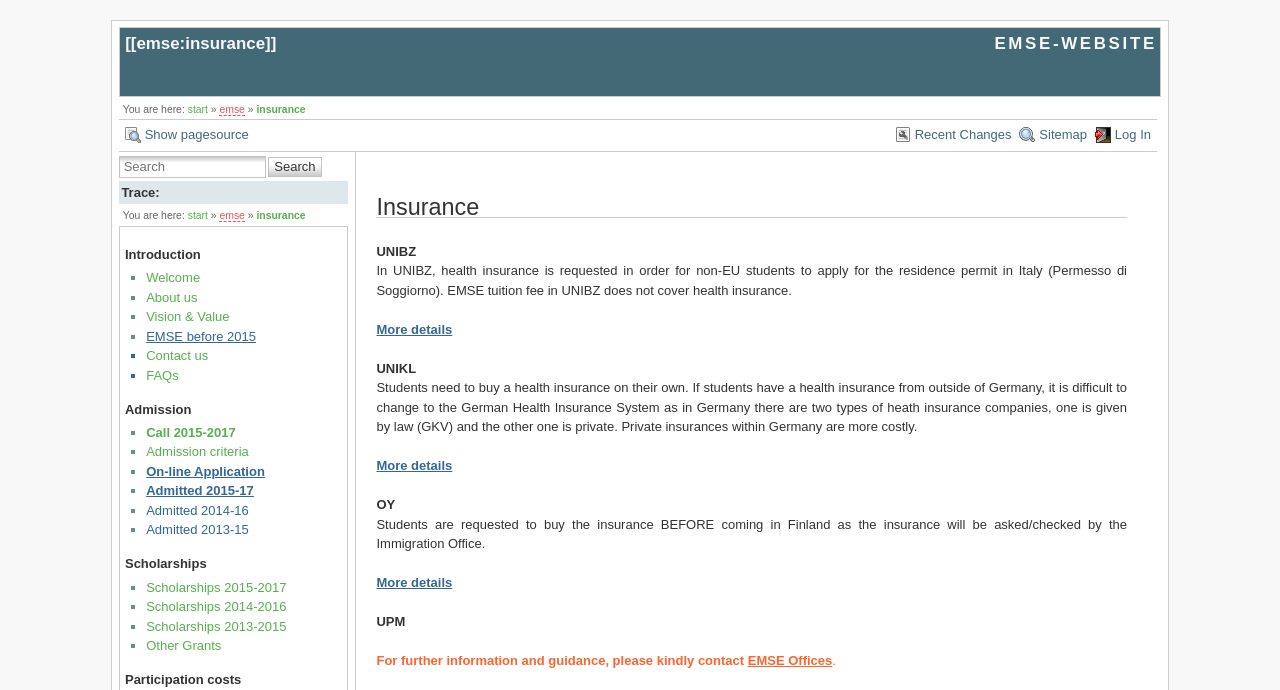Locate the bounding box coordinates of the segment that needs to be clicked to meet this instruction: "Learn more about insurance in UNIBZ".

[0.294, 0.466, 0.353, 0.488]